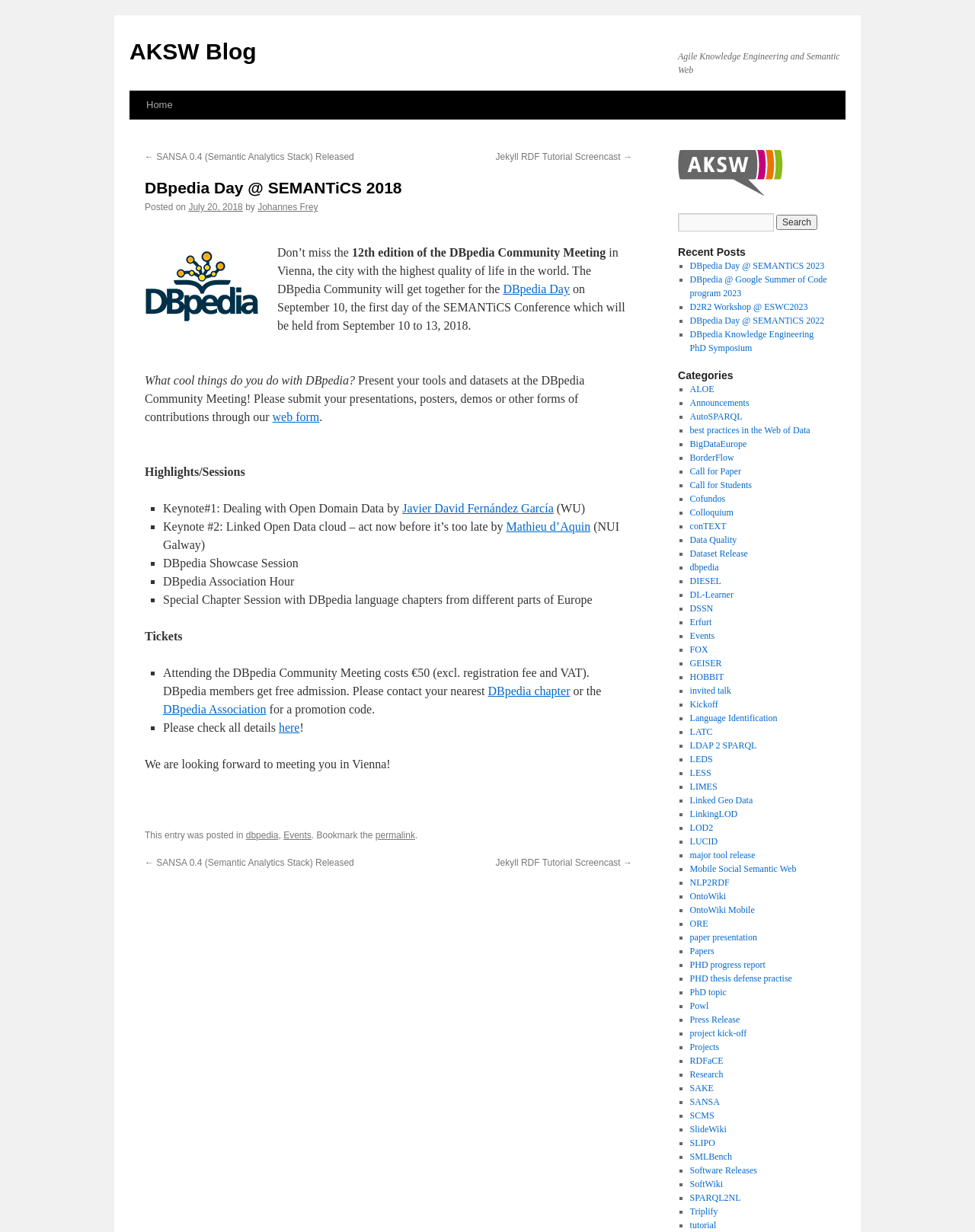What is the cost of attending the DBpedia Community Meeting? Examine the screenshot and reply using just one word or a brief phrase.

€50